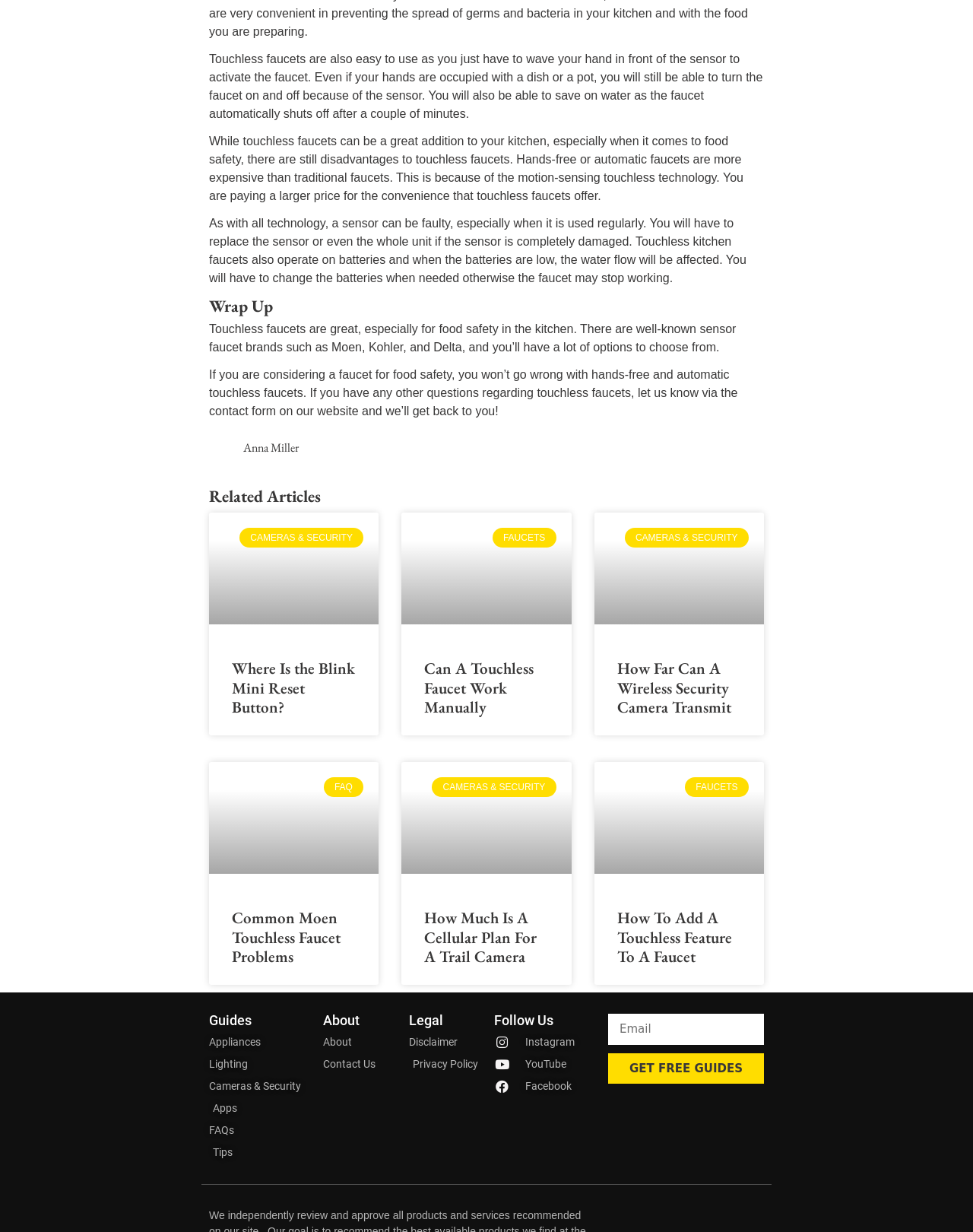Identify the bounding box coordinates of the clickable region required to complete the instruction: "learn about related articles". The coordinates should be given as four float numbers within the range of 0 and 1, i.e., [left, top, right, bottom].

[0.215, 0.396, 0.785, 0.41]